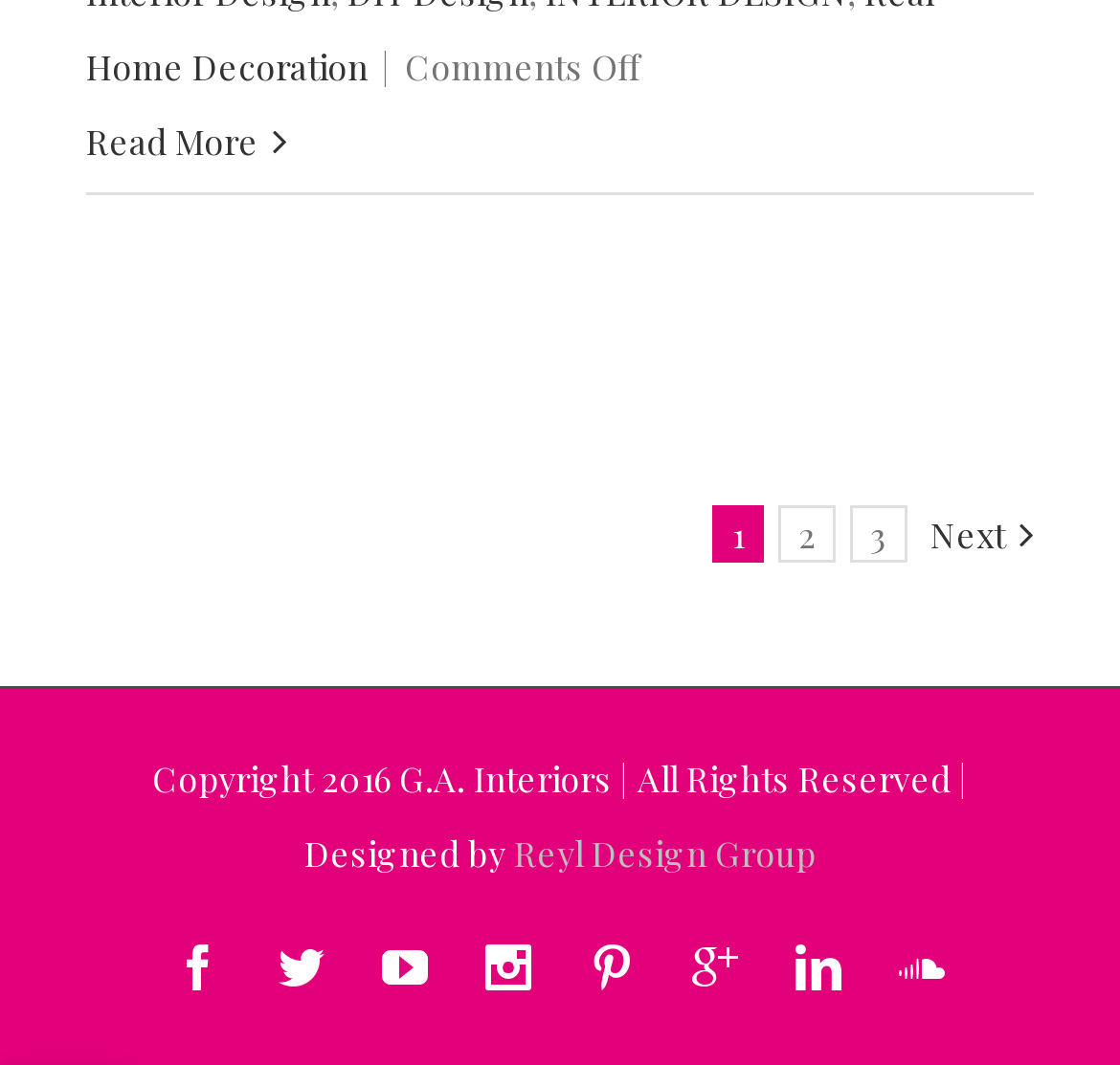Please determine the bounding box coordinates for the UI element described as: "Read More".

[0.077, 0.111, 0.231, 0.154]